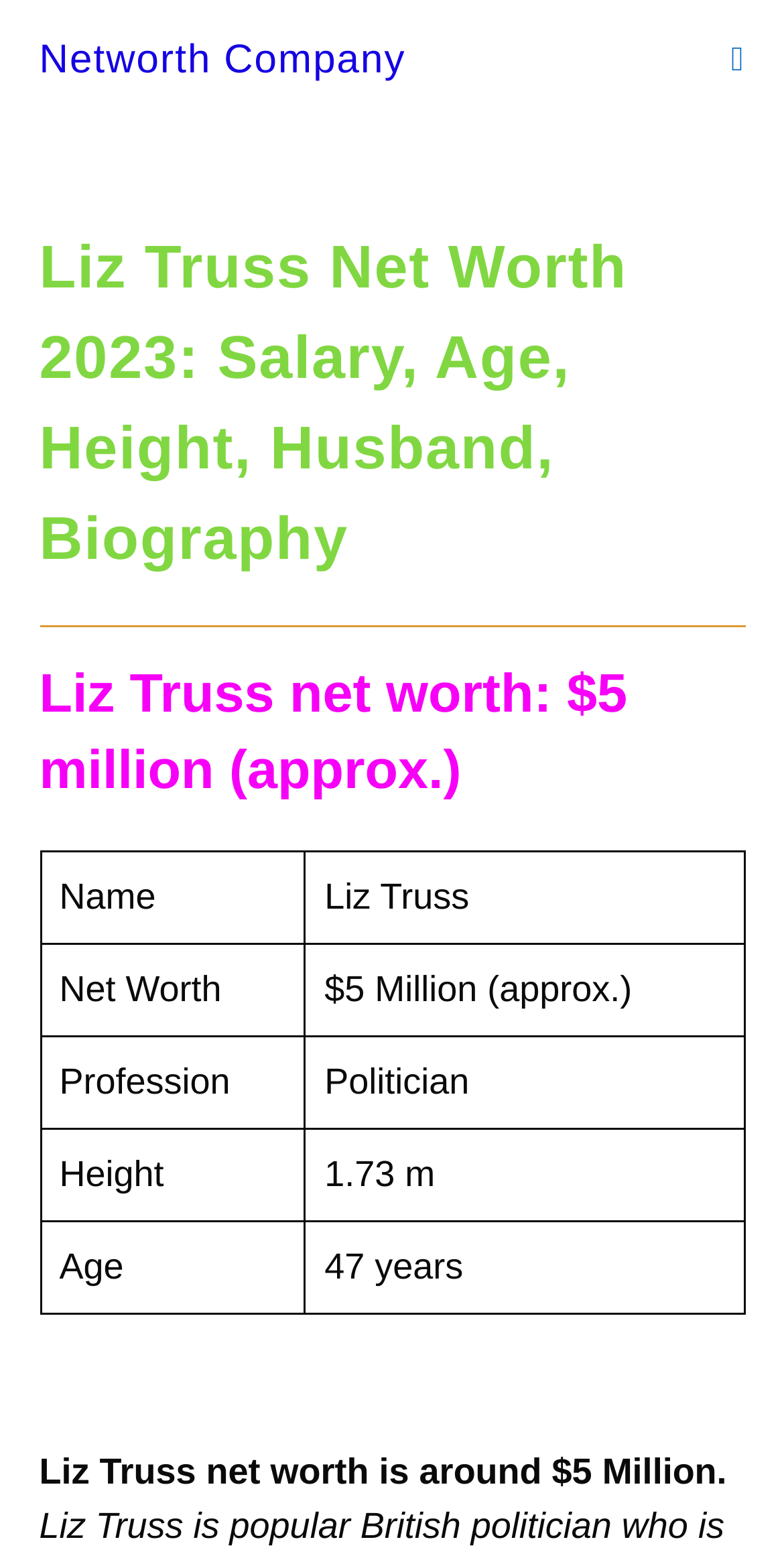How tall is Liz Truss?
Please respond to the question with as much detail as possible.

The answer can be found in the table on the webpage, where it is stated that Liz Truss's height is 1.73 m. This information is listed in the row with the header 'Height'.